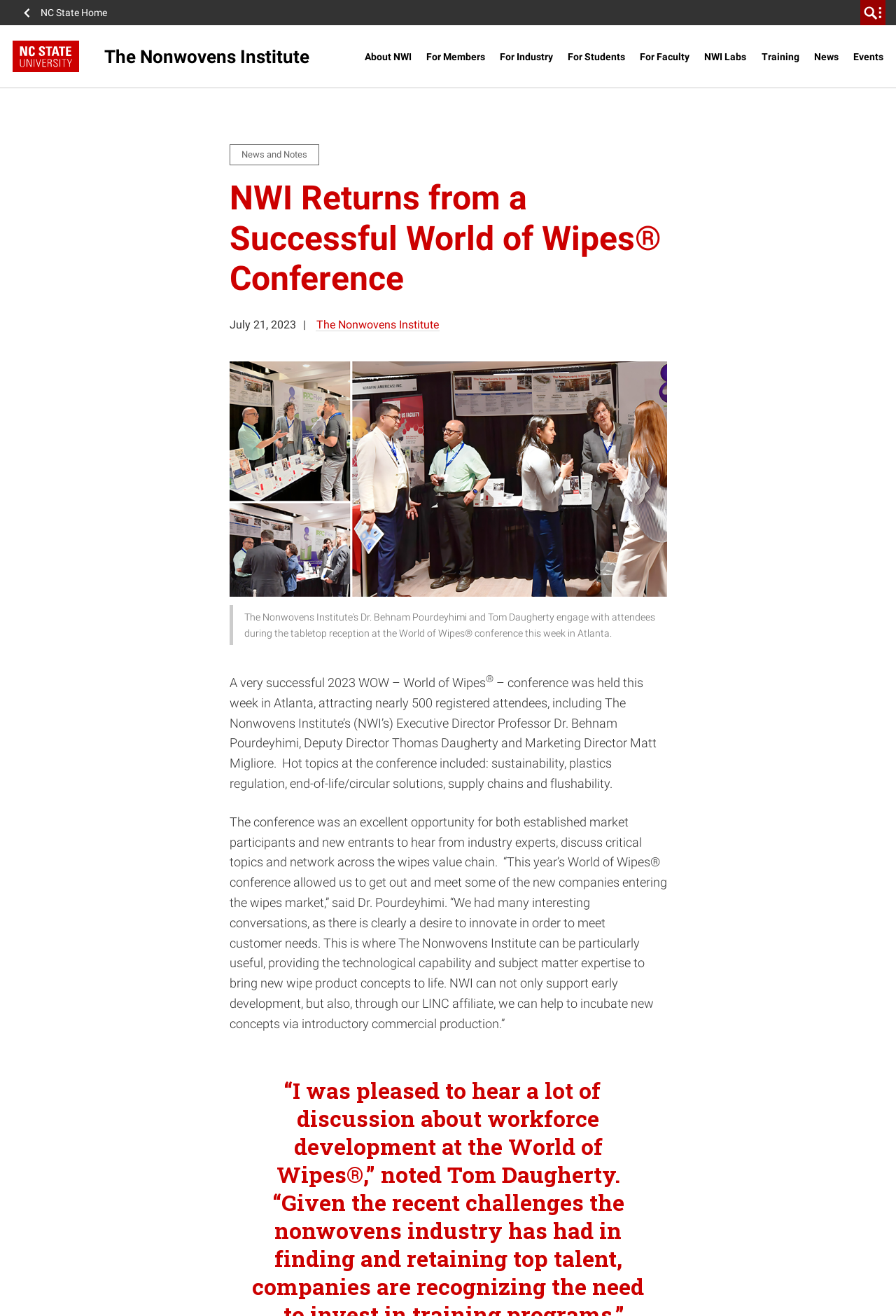Locate the primary headline on the webpage and provide its text.

NWI Returns from a Successful World of Wipes® Conference